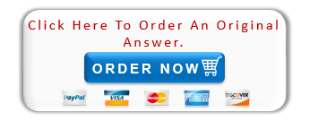Use a single word or phrase to respond to the question:
What is the color of the call-to-action text above the button?

red